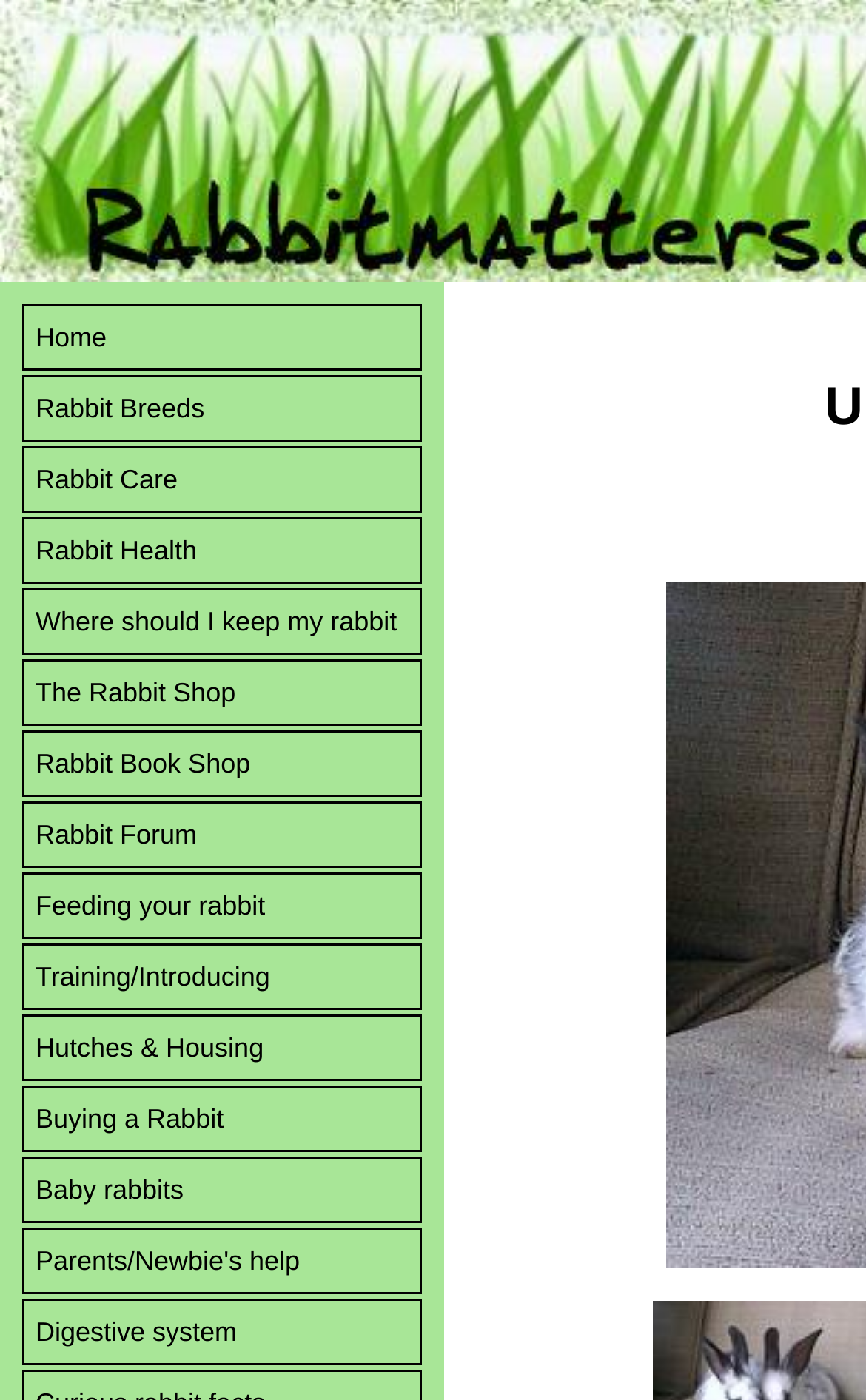Please reply to the following question with a single word or a short phrase:
What is the first link on the webpage?

Home